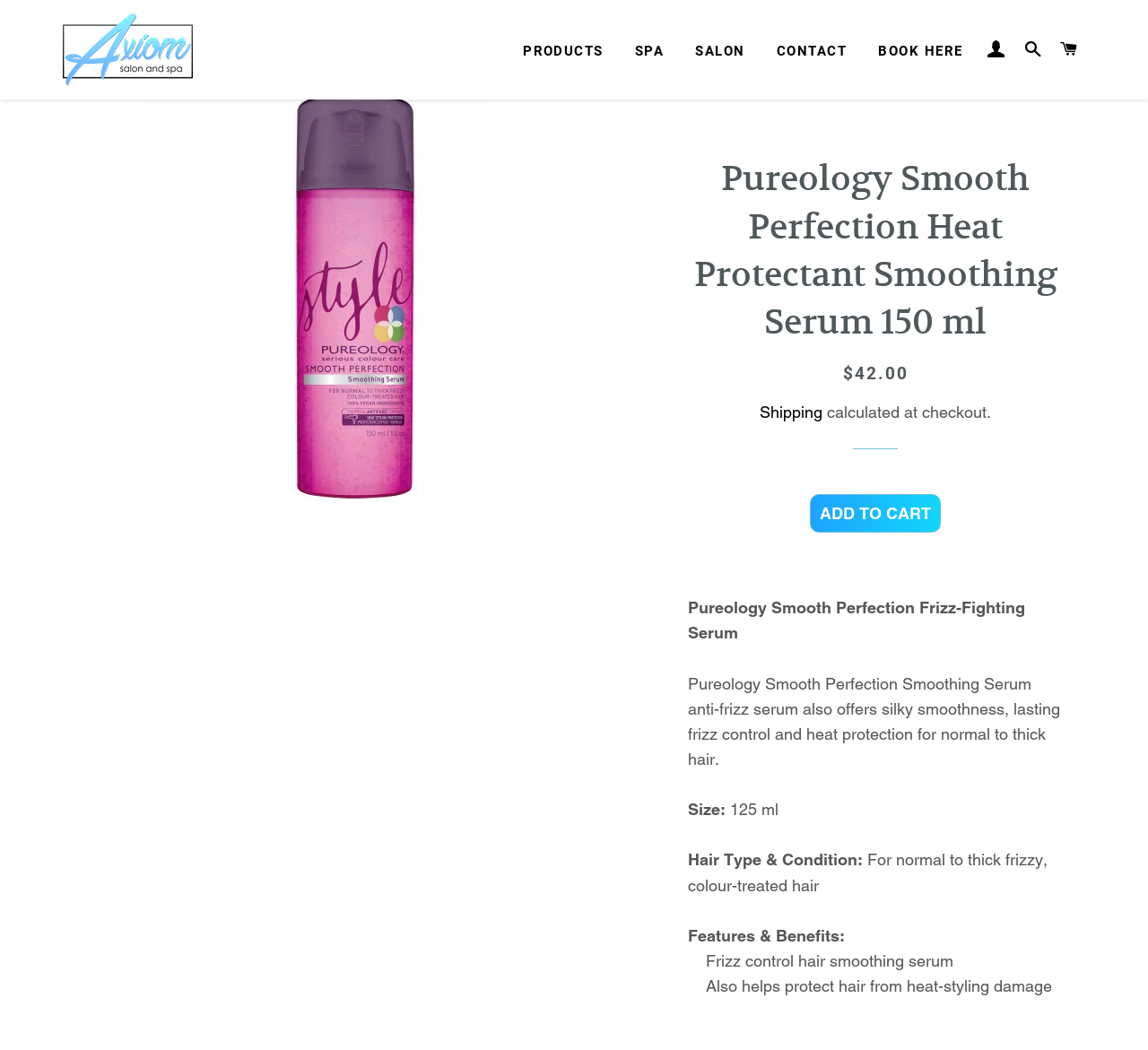What is the size of the product?
Refer to the image and provide a thorough answer to the question.

I found the size of the product by looking at the text next to 'Size:', which is '125 ml'.